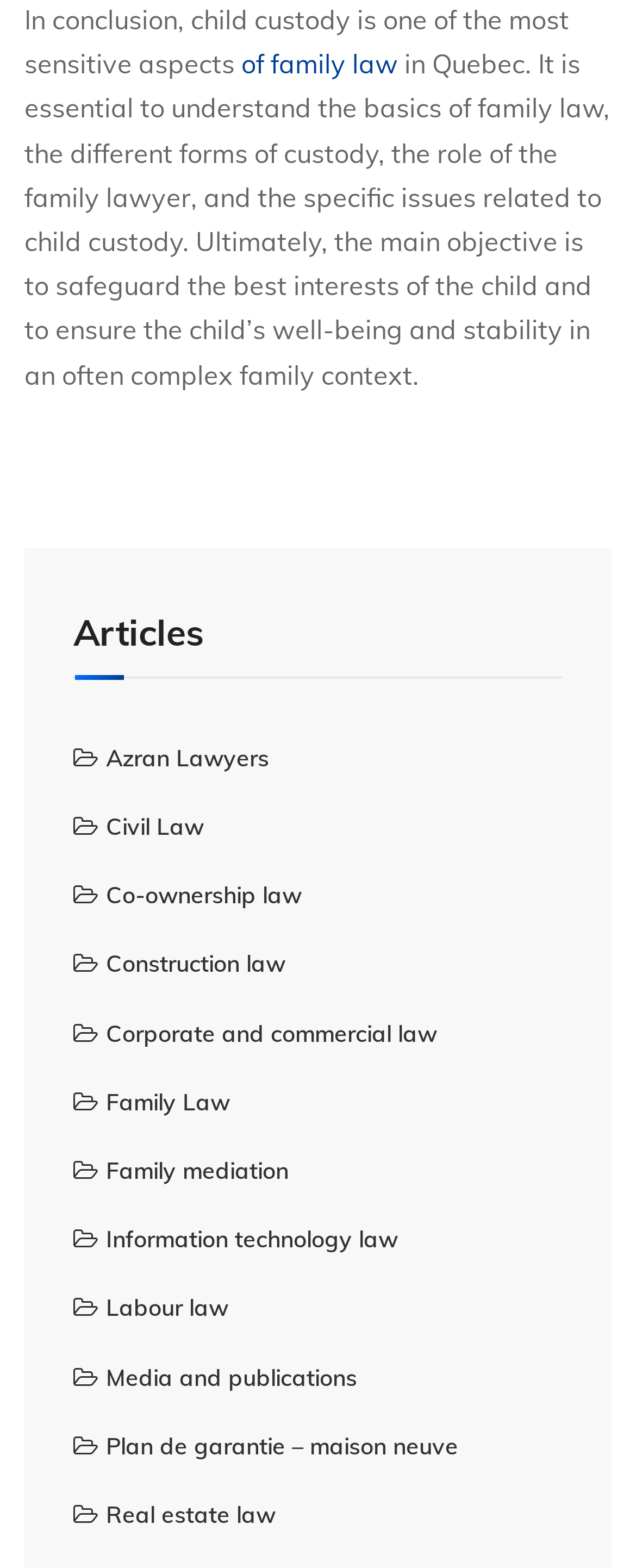Kindly determine the bounding box coordinates for the area that needs to be clicked to execute this instruction: "Visit Azran Lawyers".

[0.115, 0.474, 0.423, 0.493]